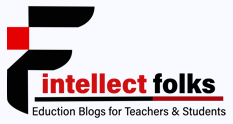What is the purpose of the platform?
Please use the image to provide an in-depth answer to the question.

The tagline 'Education Blogs for Teachers & Students' reflects the site's commitment to sharing valuable knowledge and fostering a collaborative learning community, which aligns seamlessly with the platform's goal of empowering educators and learners alike.